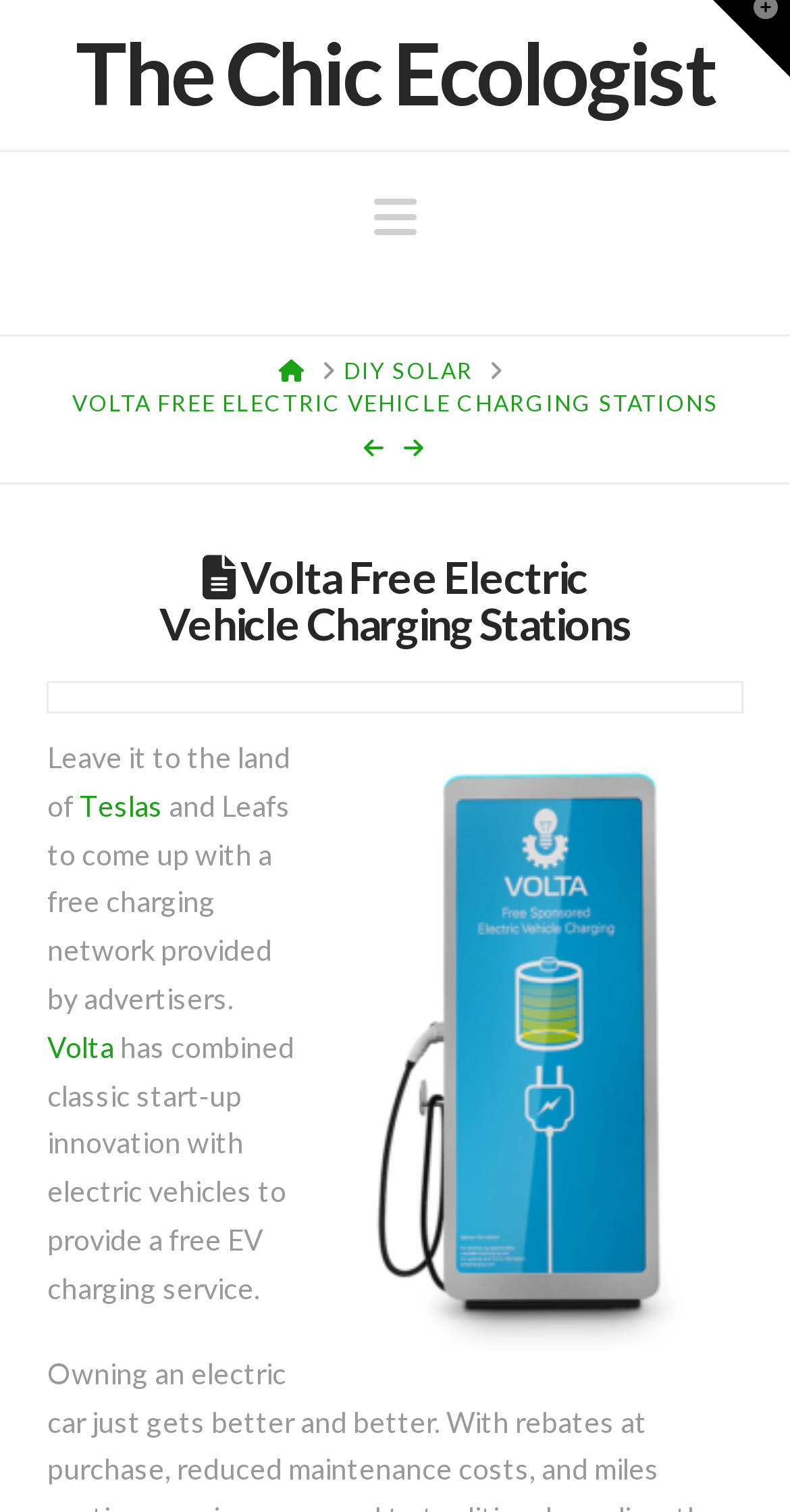Provide the bounding box coordinates for the specified HTML element described in this description: "Home". The coordinates should be four float numbers ranging from 0 to 1, in the format [left, top, right, bottom].

[0.353, 0.235, 0.387, 0.255]